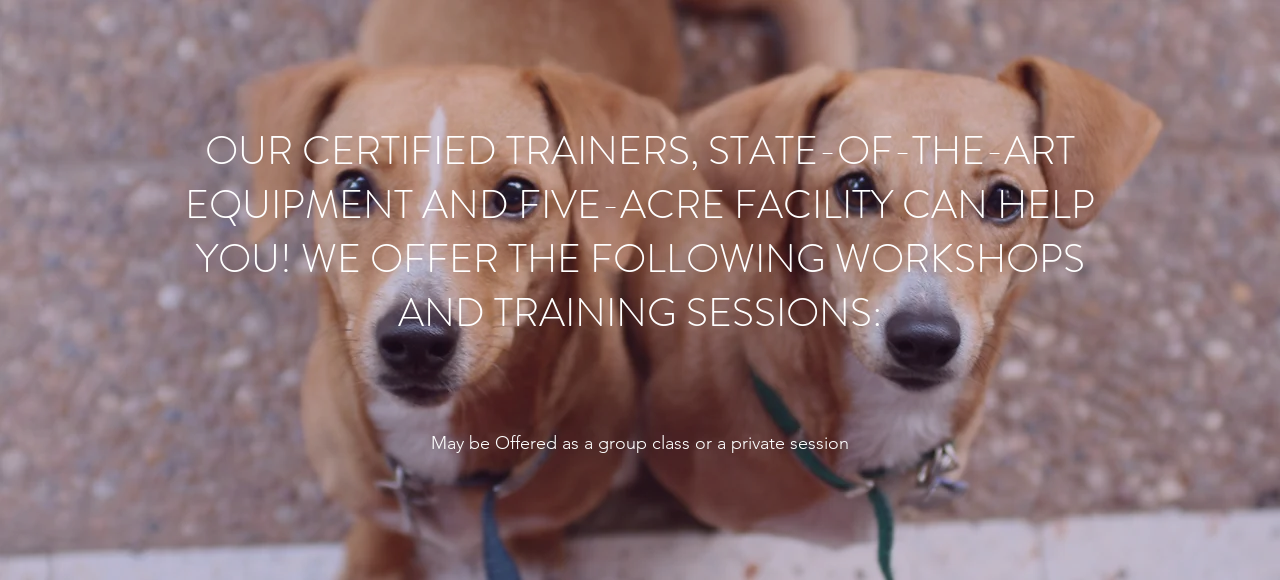Answer the following query with a single word or phrase:
What type of training sessions are offered?

Group and private